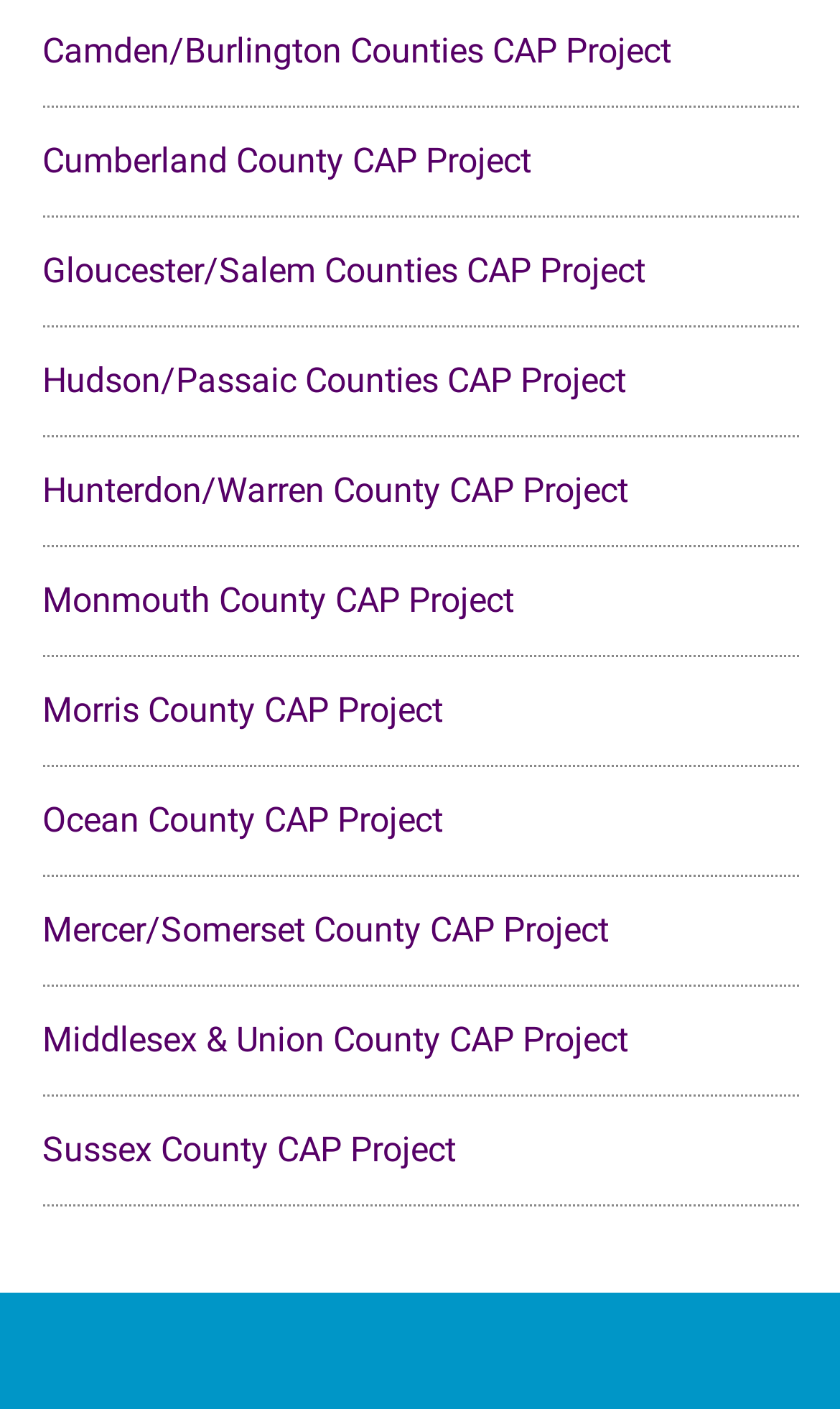Which CAP project is located at the bottom of the page?
Using the image as a reference, answer the question in detail.

I compared the y2 coordinates of each link's bounding box and found that the Sussex County CAP Project has the largest y2 value, indicating that it is located at the bottom of the page.